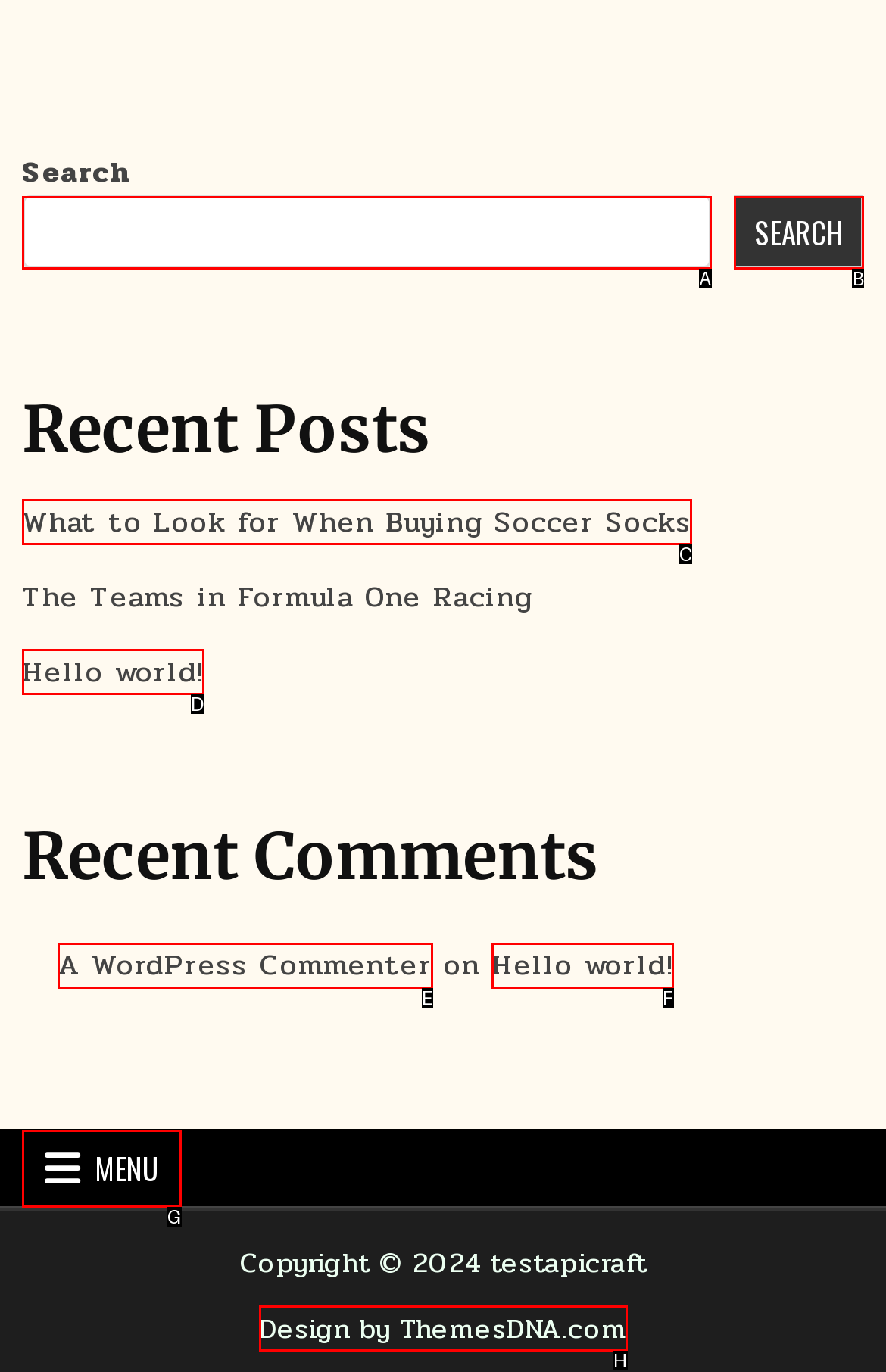Identify the letter of the option that should be selected to accomplish the following task: view recent post. Provide the letter directly.

C